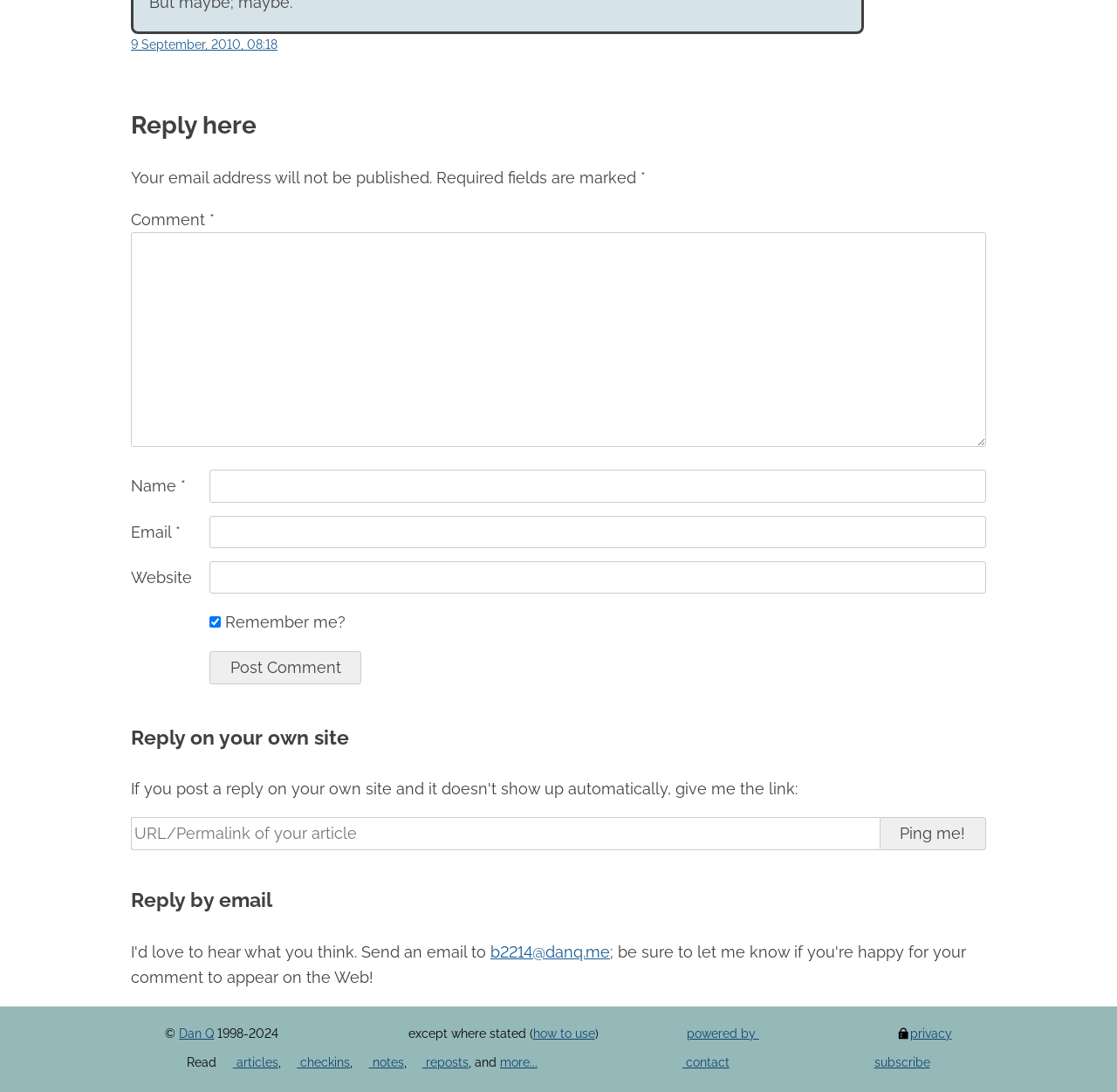Return the bounding box coordinates of the UI element that corresponds to this description: "parent_node: Email * aria-describedby="email-notes" name="email"". The coordinates must be given as four float numbers in the range of 0 and 1, [left, top, right, bottom].

[0.188, 0.472, 0.883, 0.502]